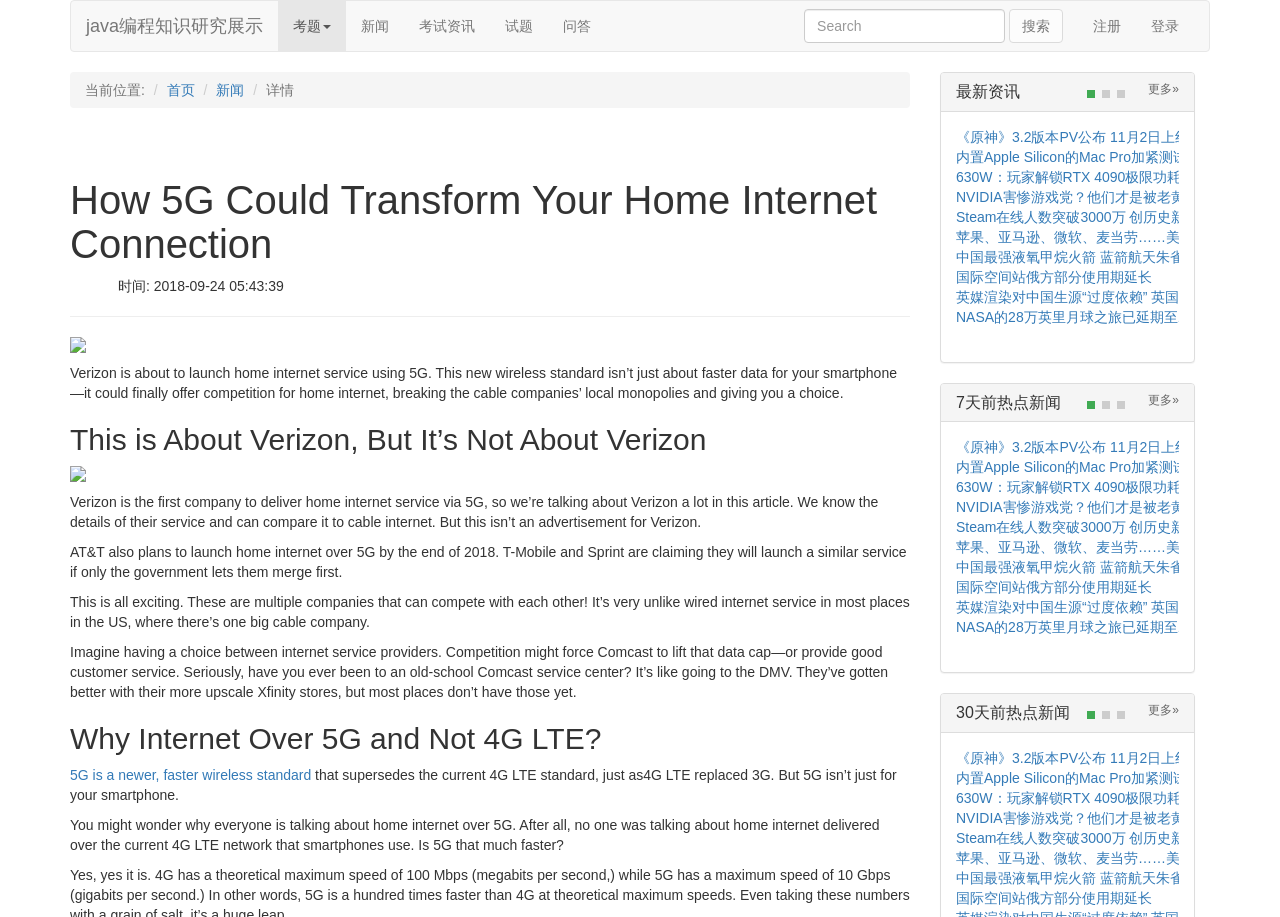Convey a detailed summary of the webpage, mentioning all key elements.

This webpage is about programming knowledge research, specifically focusing on Java principles, performance optimization, and JVM tuning. The page is divided into several sections.

At the top, there is a navigation bar with links to "java编程知识研究展示", "新闻", "考试资讯", "试题", "问答", and a search bar. Below the navigation bar, there are links to "注册" and "登录".

The main content of the page is an article about how 5G could transform home internet connections. The article has several headings, including "How 5G Could Transform Your Home Internet Connection", "This is About Verizon, But It’s Not About Verizon", "Why Internet Over 5G and Not 4G LTE?", and others. The article discusses the potential of 5G to offer competition for home internet, breaking the cable companies’ local monopolies and giving users a choice.

The article is accompanied by several images and includes quotes from Verizon and other companies. There are also links to related news articles, such as "《原神》3.2版本PV公布 11月2日上线" and "630W：玩家解锁RTX 4090极限功耗".

On the right side of the page, there are three sections: "最新资讯", "7天前热点新闻", and "30天前热点新闻", each with links to several news articles. These sections appear to be a list of recent news articles related to programming and technology.

Overall, the webpage is a mix of an article about 5G and home internet connections, accompanied by related news articles and links to other programming and technology-related content.